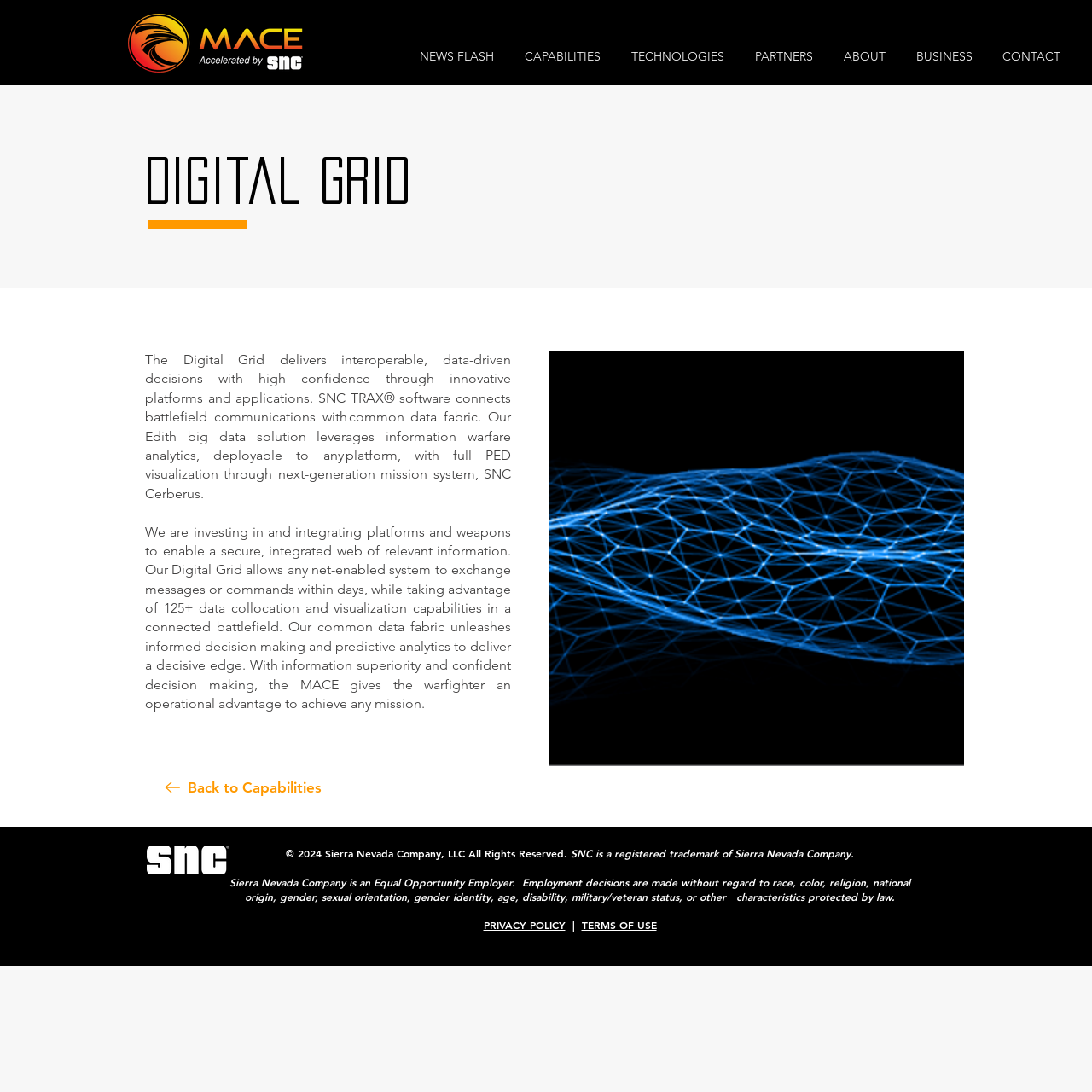Determine the bounding box for the UI element that matches this description: "PRIVACY POLICY".

[0.443, 0.841, 0.518, 0.853]